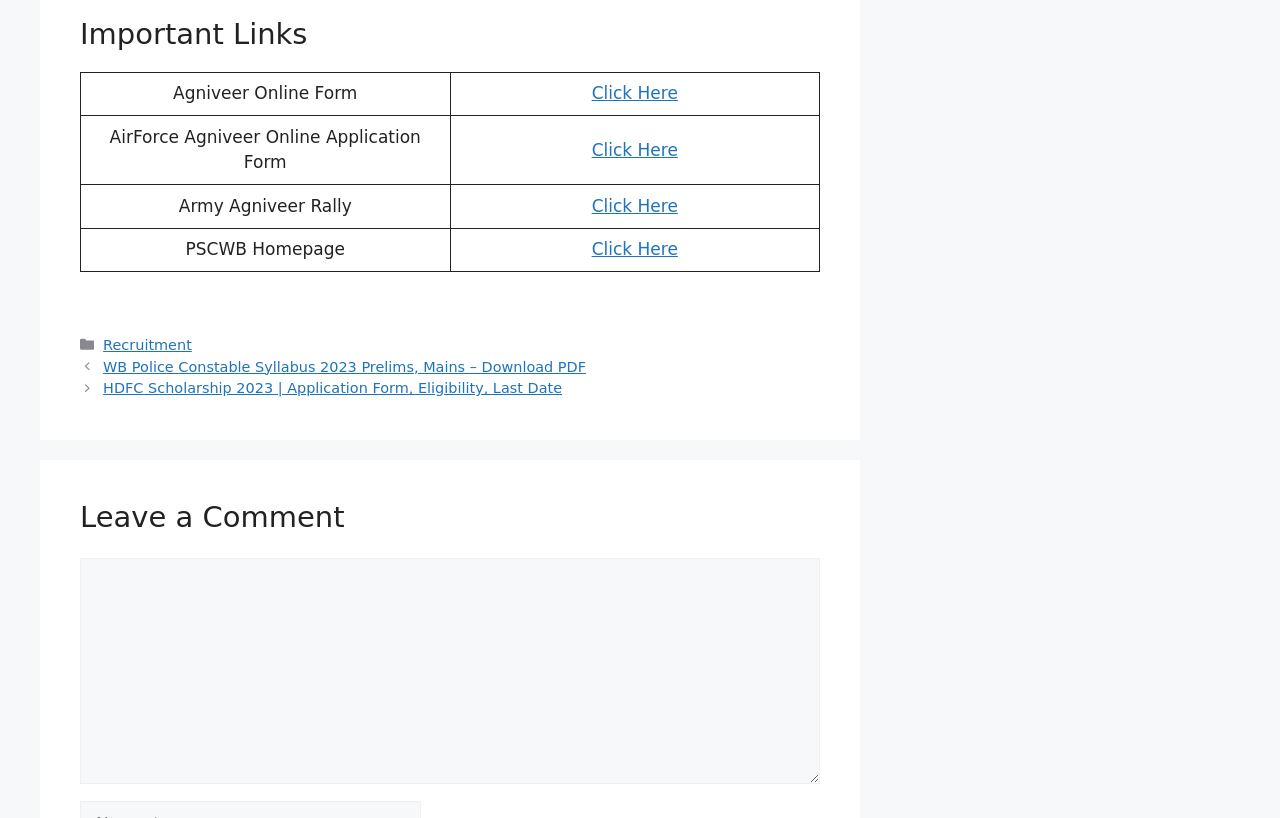Could you provide the bounding box coordinates for the portion of the screen to click to complete this instruction: "Login as a member"?

None